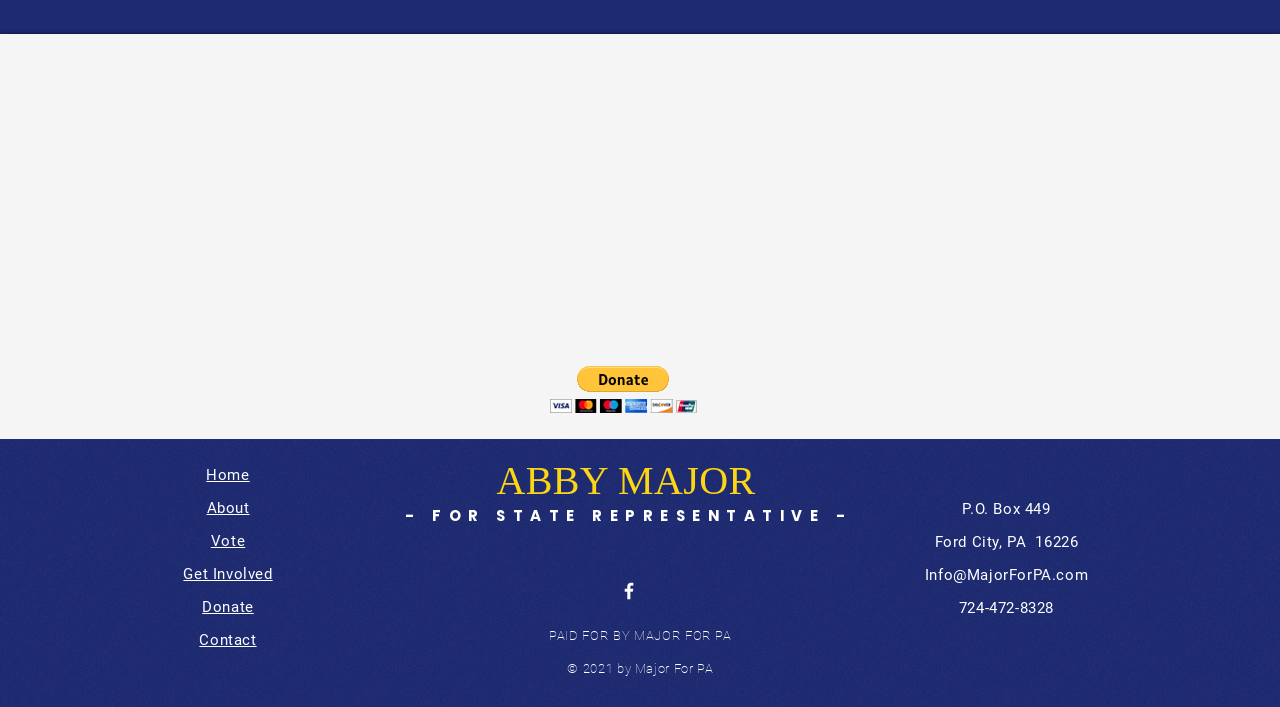Provide the bounding box coordinates of the area you need to click to execute the following instruction: "Click Volunteer".

[0.523, 0.374, 0.836, 0.473]